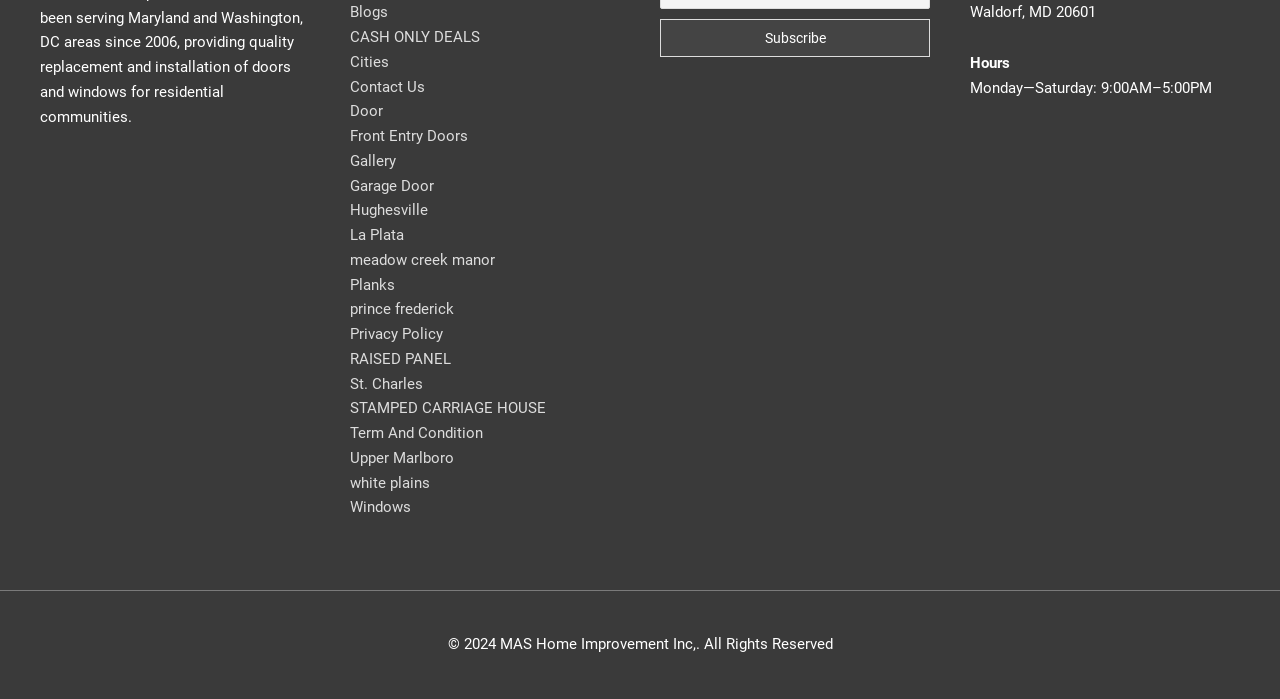Please answer the following question using a single word or phrase: 
How many links are in the top navigation menu?

19